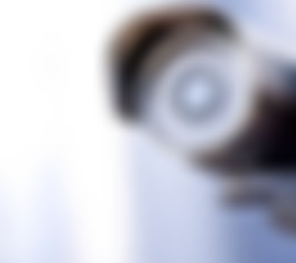Give a one-word or short-phrase answer to the following question: 
What is the context in which the safety camera is used?

Worship environment